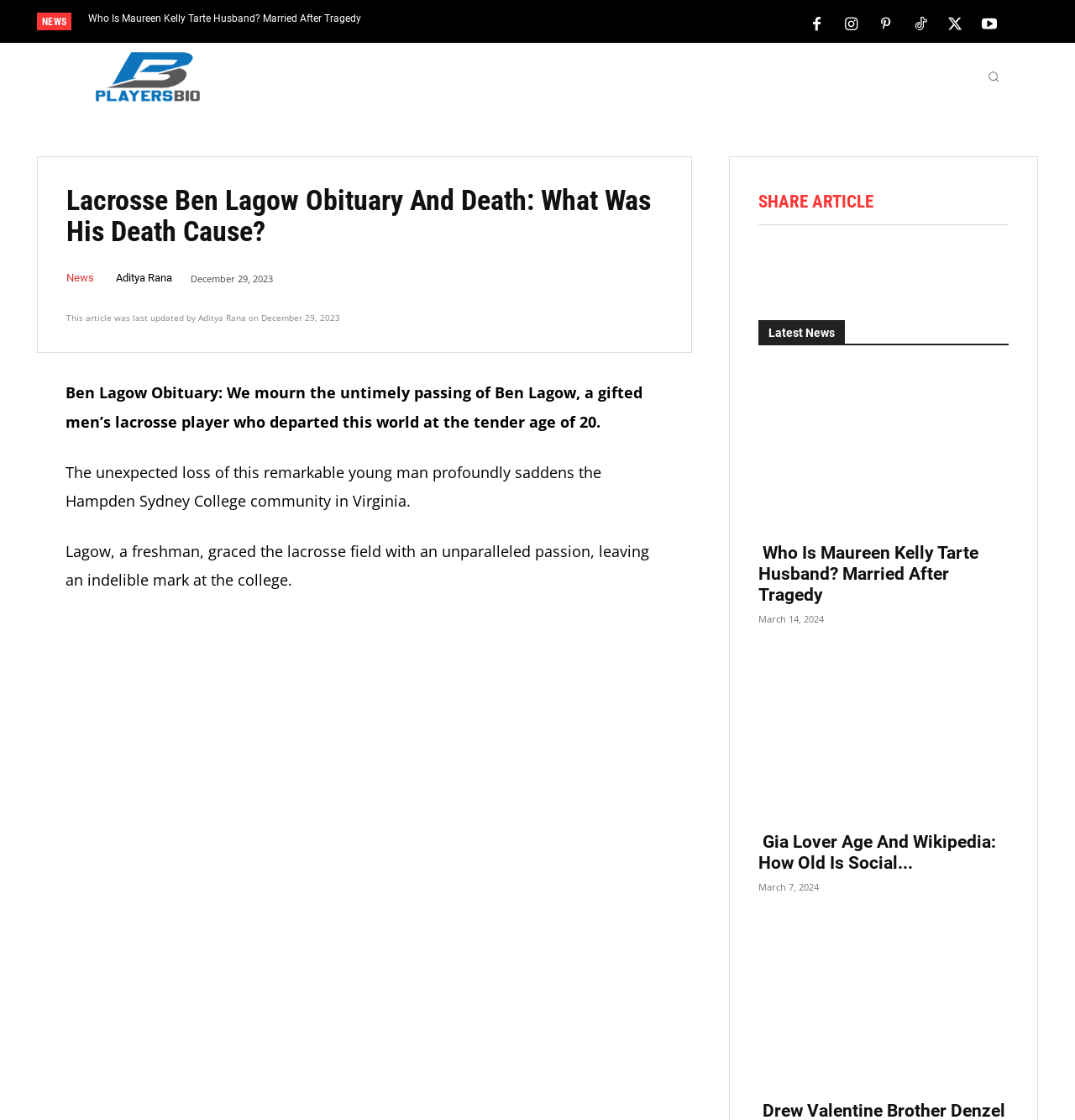Given the element description aria-label="prev", identify the bounding box coordinates for the UI element on the webpage screenshot. The format should be (top-left x, top-left y, bottom-right x, bottom-right y), with values between 0 and 1.

[0.517, 0.011, 0.537, 0.03]